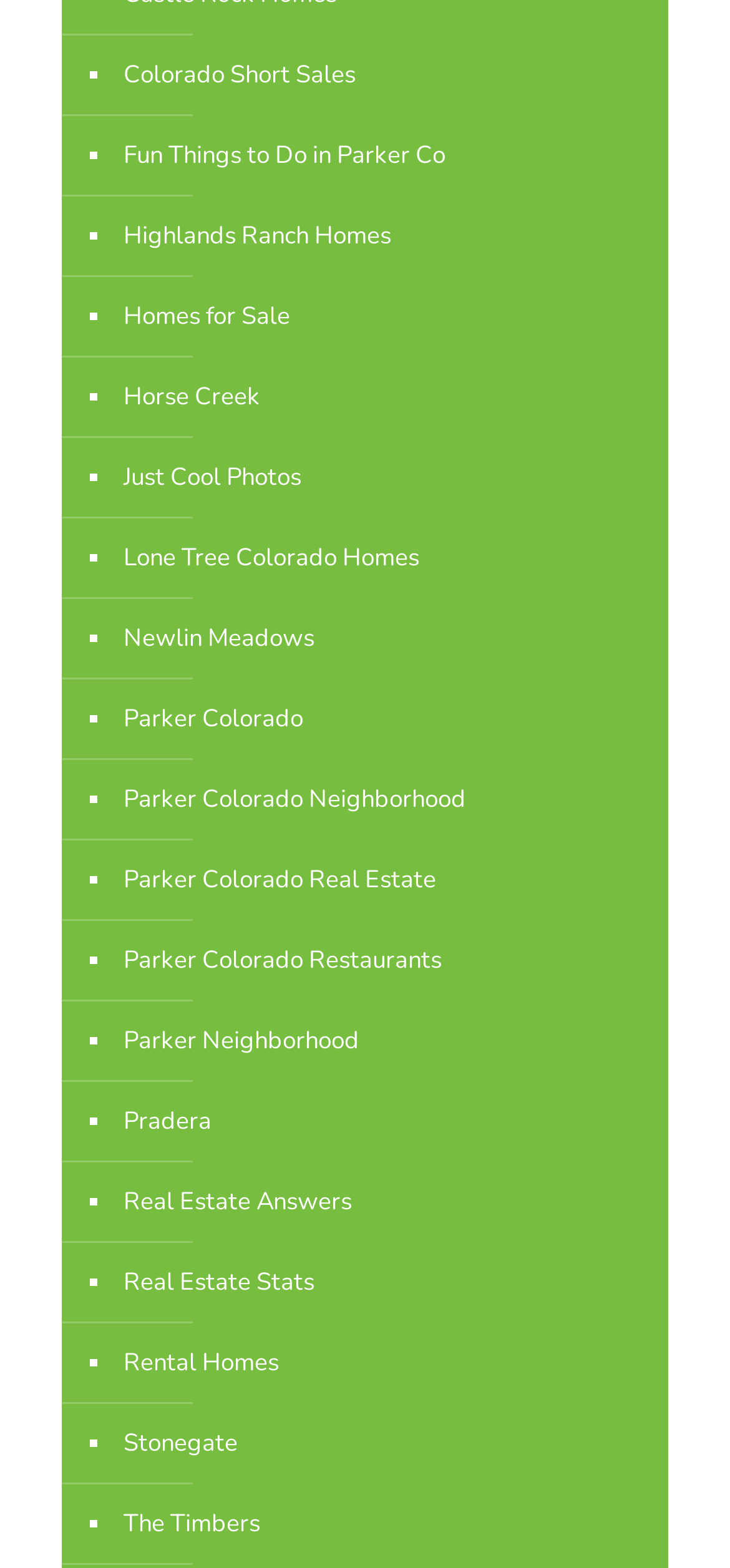Please provide a comprehensive answer to the question based on the screenshot: What is the main topic of this webpage?

Based on the links provided on the webpage, it appears that the main topic is related to real estate, with links to various locations such as Parker, Colorado, Highlands Ranch, and Lone Tree, as well as specific neighborhoods and types of homes.